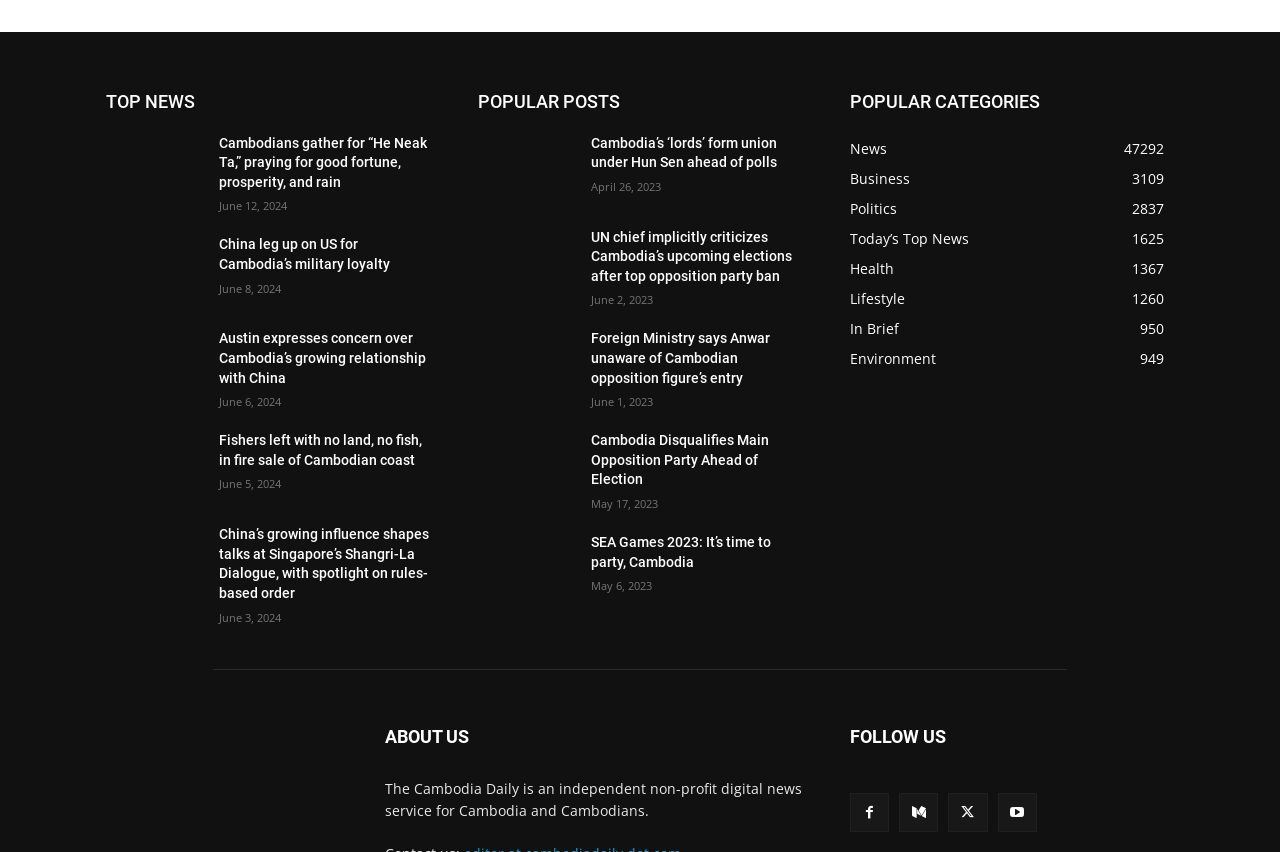Use a single word or phrase to answer the question:
How many categories are listed?

9